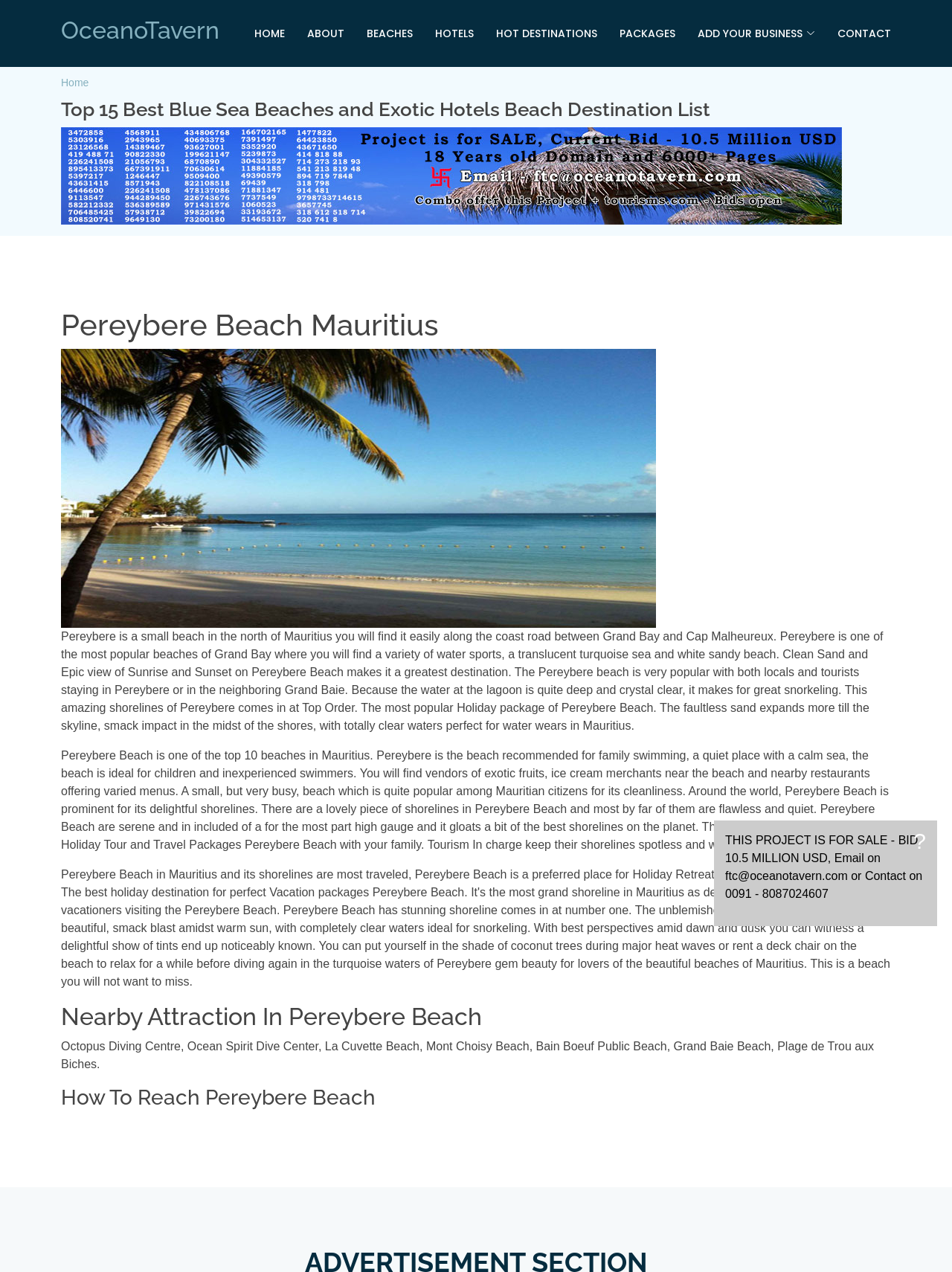Analyze the image and deliver a detailed answer to the question: What can be found near Pereybere Beach?

The webpage lists 'Nearby Attraction In Pereybere Beach' which includes 'Octopus Diving Centre, Ocean Spirit Dive Center, La Cuvette Beach, Mont Choisy Beach, Bain Boeuf Public Beach, Grand Baie Beach, Plage de Trou aux Biches', indicating that these attractions can be found near Pereybere Beach.